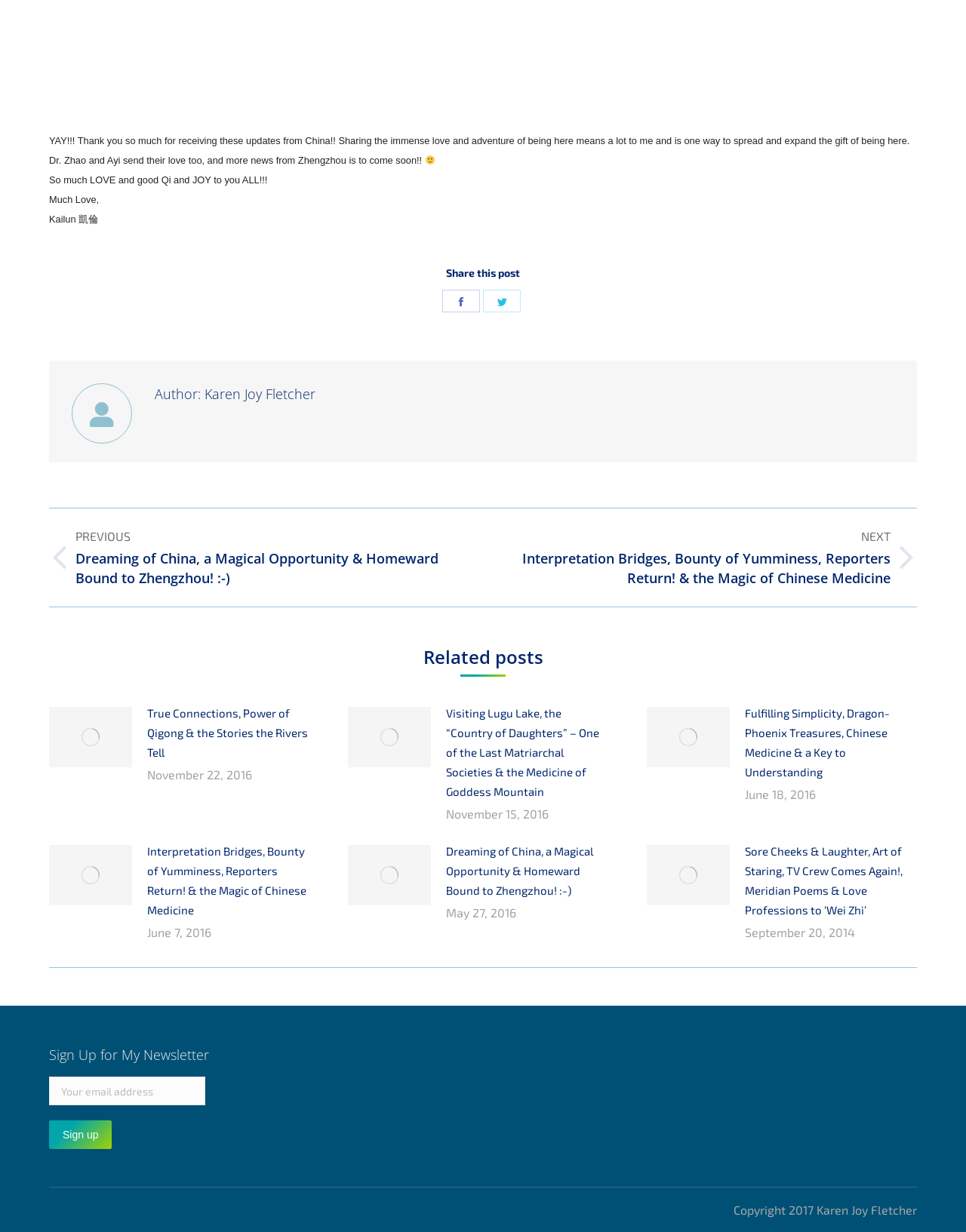What is the author of this post?
Your answer should be a single word or phrase derived from the screenshot.

Karen Joy Fletcher